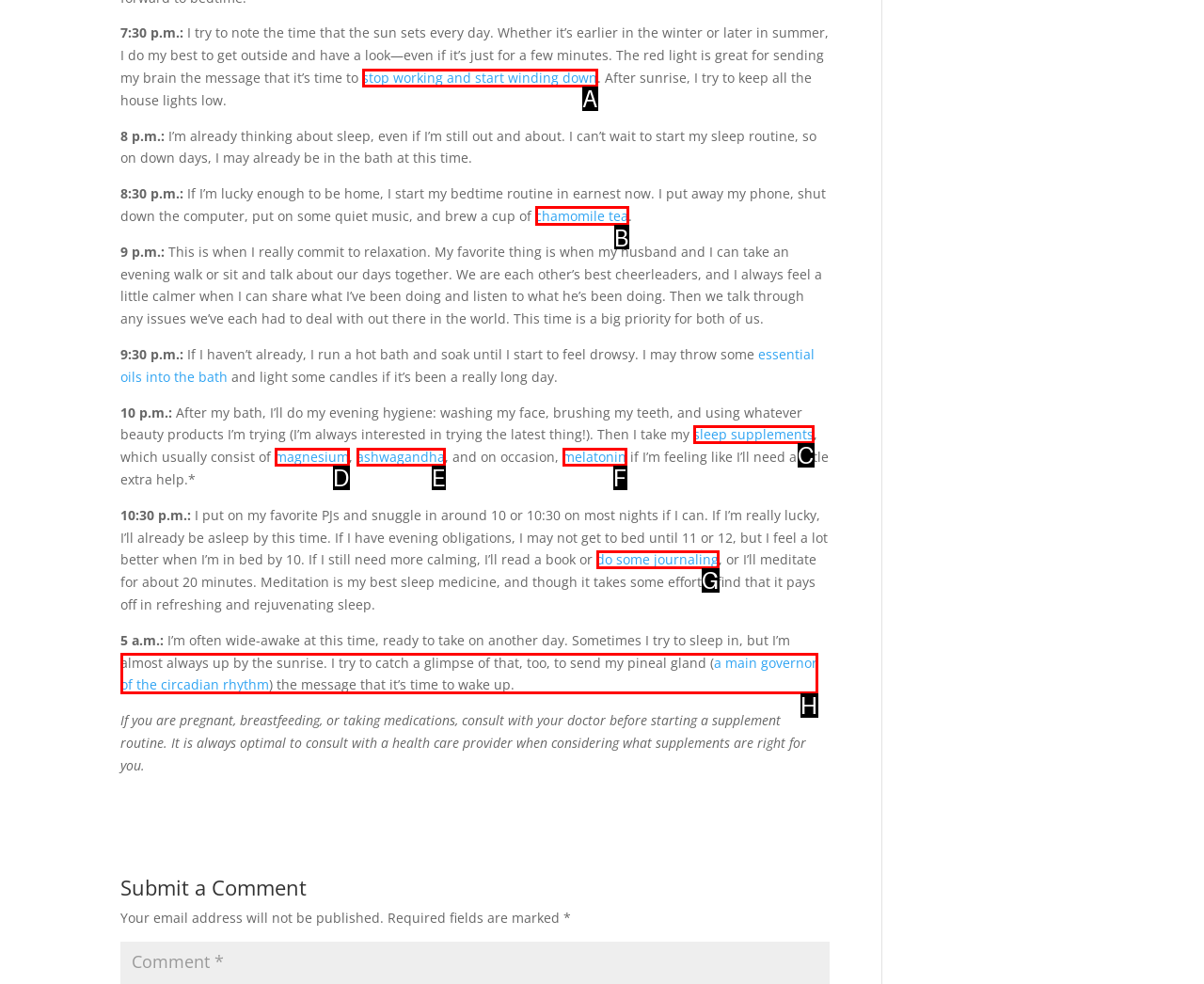Determine the letter of the element I should select to fulfill the following instruction: follow the link to chamomile tea. Just provide the letter.

B